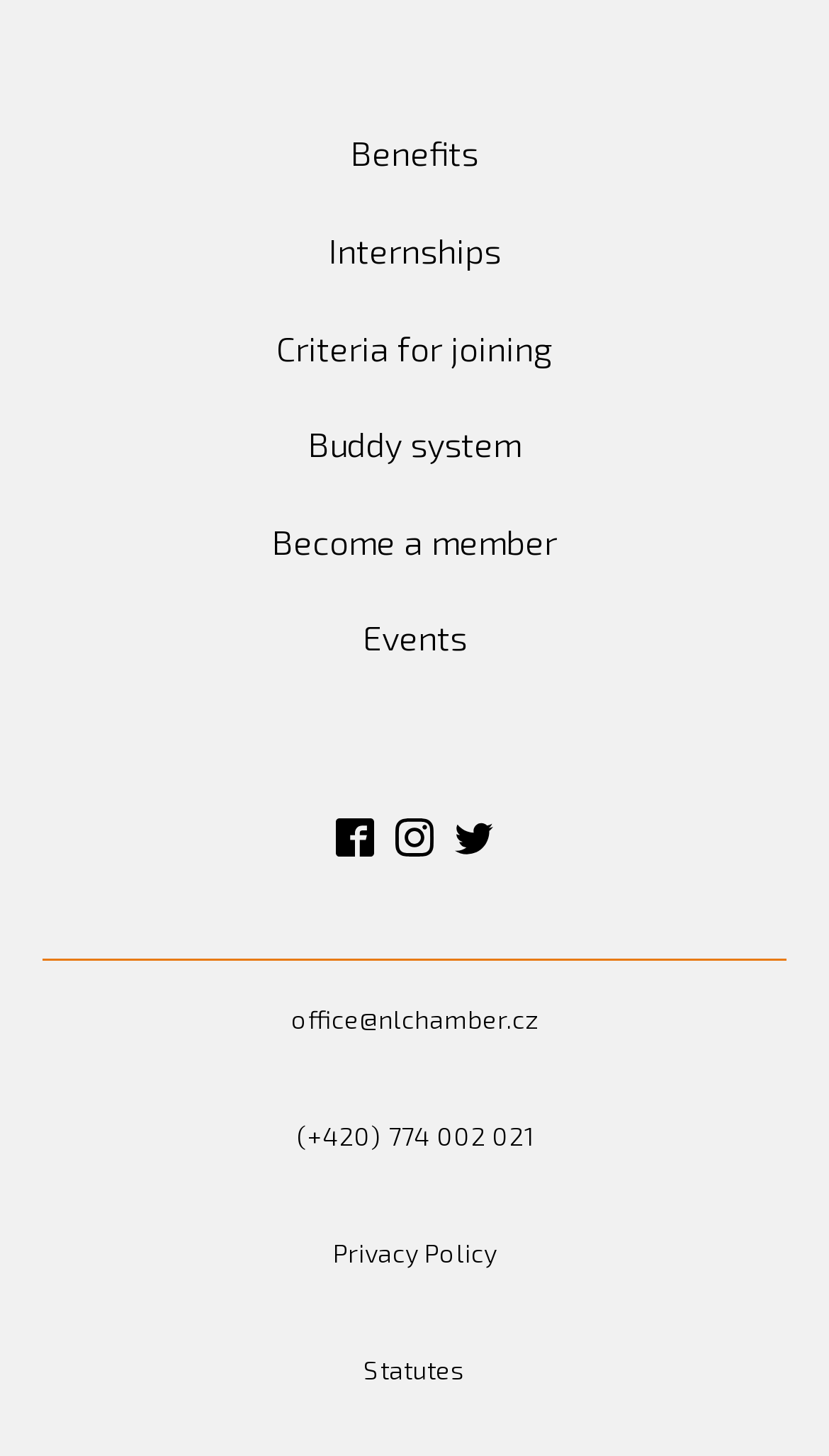Pinpoint the bounding box coordinates of the element that must be clicked to accomplish the following instruction: "Check the Criteria for joining". The coordinates should be in the format of four float numbers between 0 and 1, i.e., [left, top, right, bottom].

[0.333, 0.22, 0.667, 0.257]